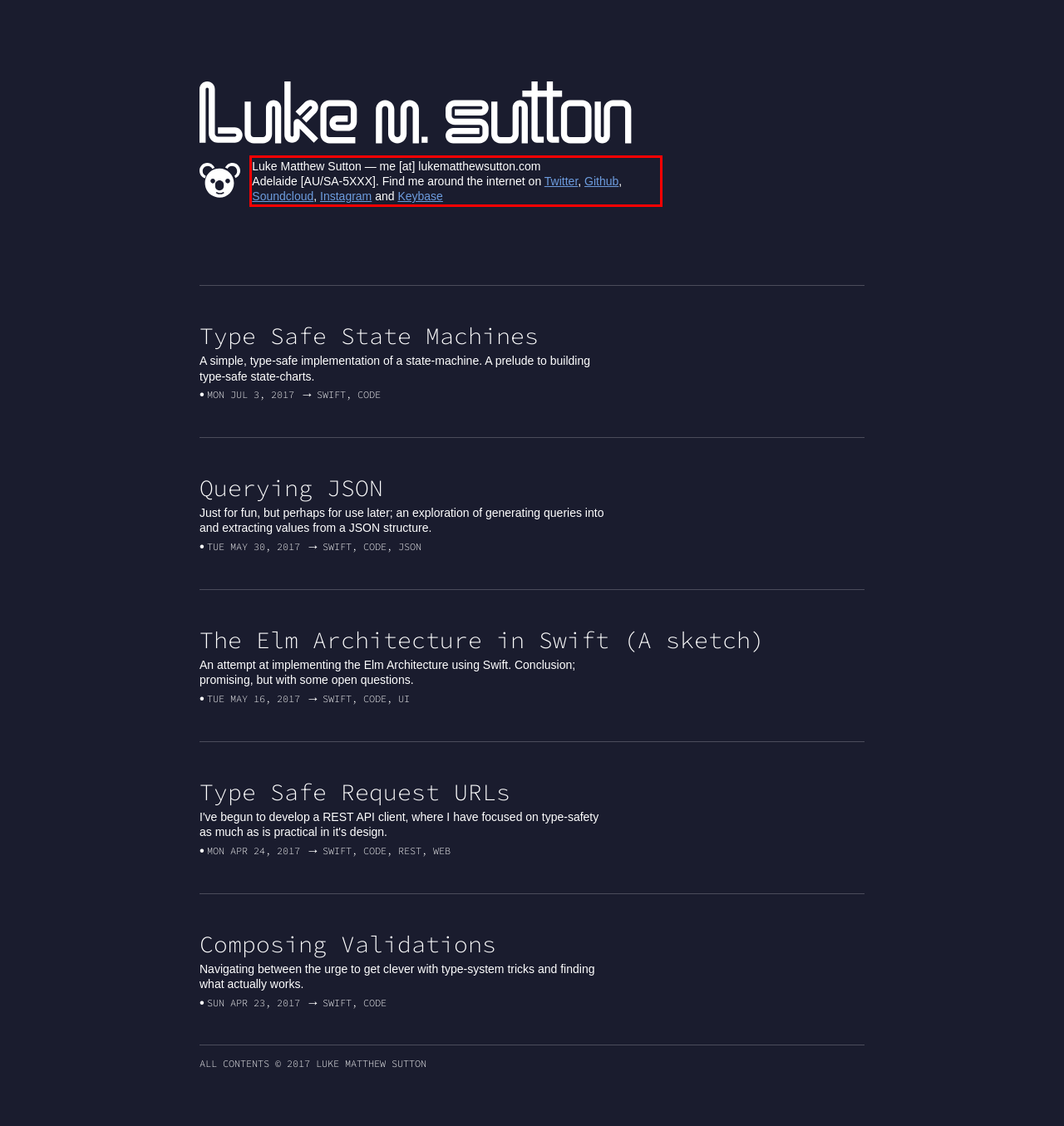You are given a screenshot with a red rectangle. Identify and extract the text within this red bounding box using OCR.

Luke Matthew Sutton — me [at] lukematthewsutton.com Adelaide [AU/SA-5XXX]. Find me around the internet on Twitter, Github, Soundcloud, Instagram and Keybase